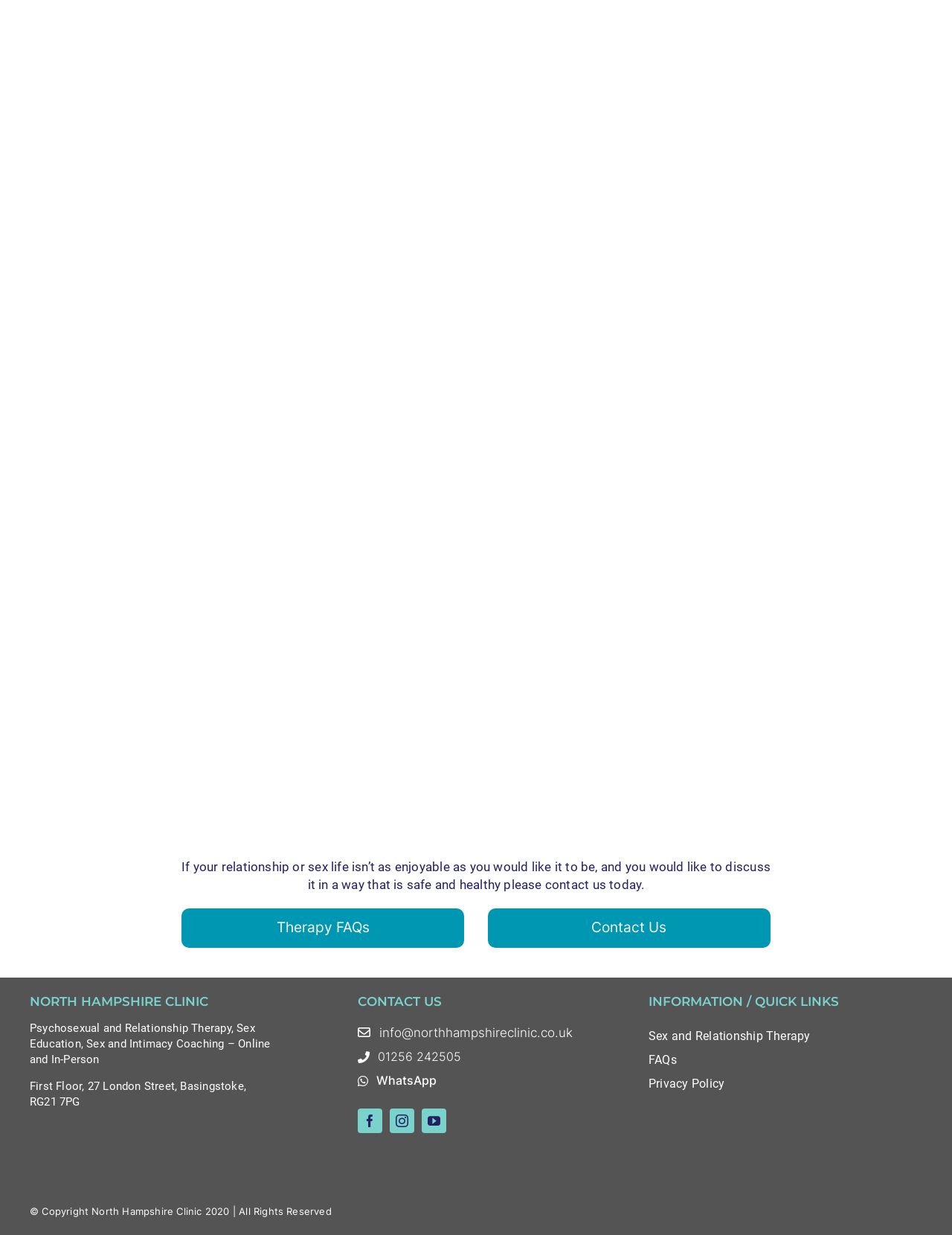Identify the bounding box coordinates for the UI element described as follows: aria-label="youtube". Use the format (top-left x, top-left y, bottom-right x, bottom-right y) and ensure all values are floating point numbers between 0 and 1.

[0.443, 0.898, 0.469, 0.918]